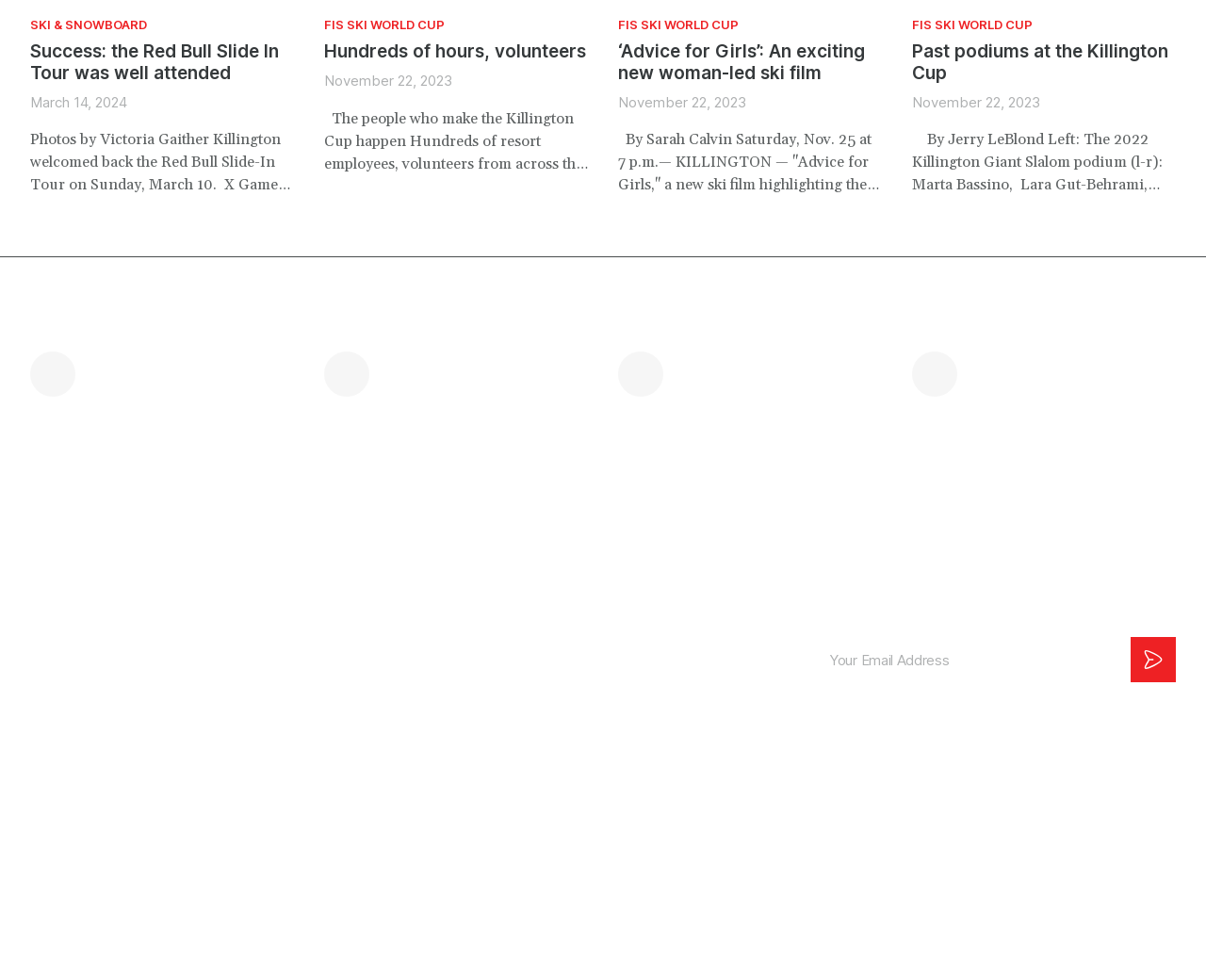What is the purpose of the 'Subscription Form'?
Give a detailed response to the question by analyzing the screenshot.

The purpose of the 'Subscription Form' is to receive the weekly newsletter, which also includes top trending stories and what all the locals are talking about, as mentioned in the text 'Sign up to receive the weekly newsletter, which also includes top trending stories and what all the locals are talking about!'